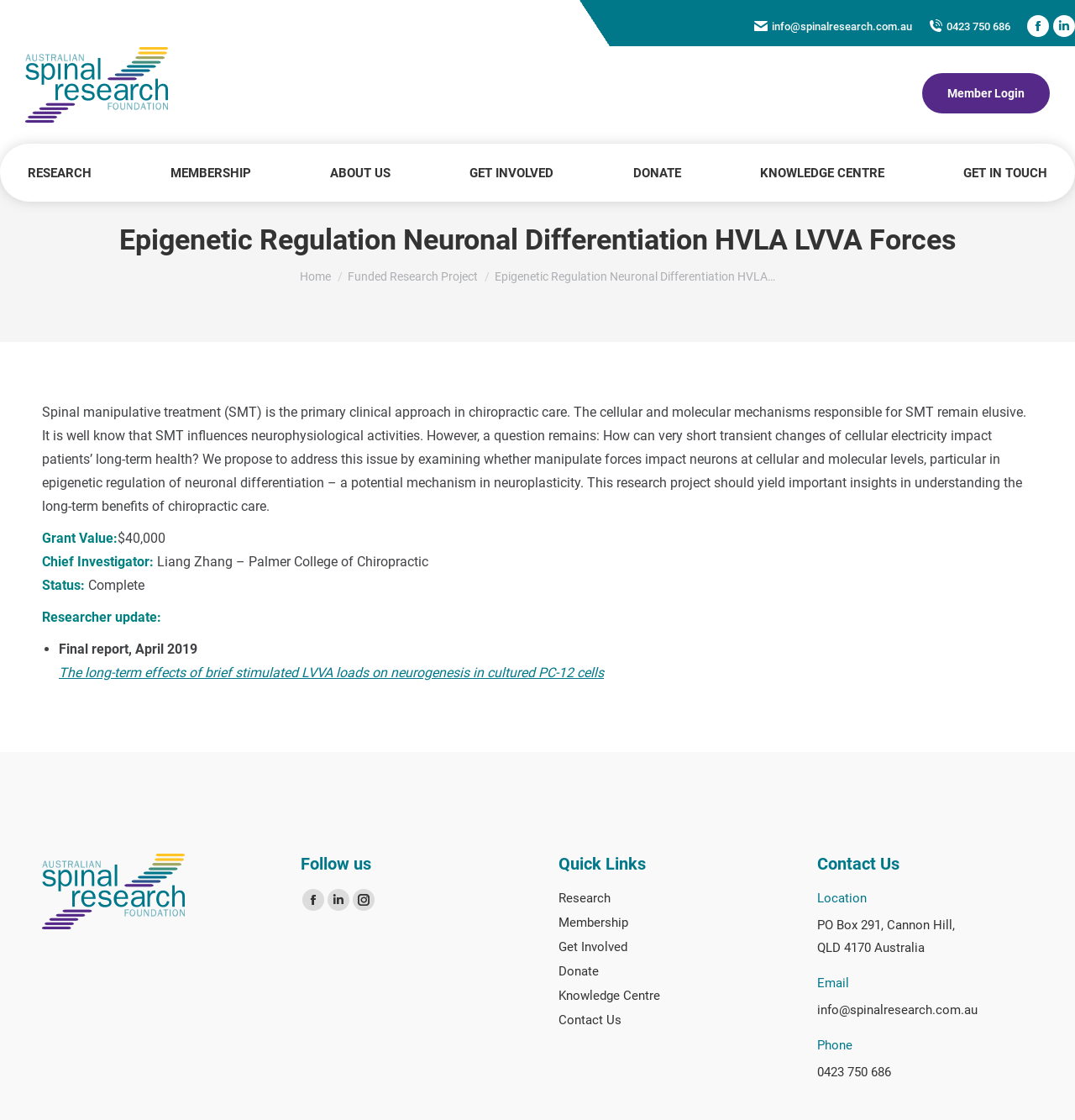What is the name of the organization?
Give a one-word or short phrase answer based on the image.

Australian Spinal Research Foundation